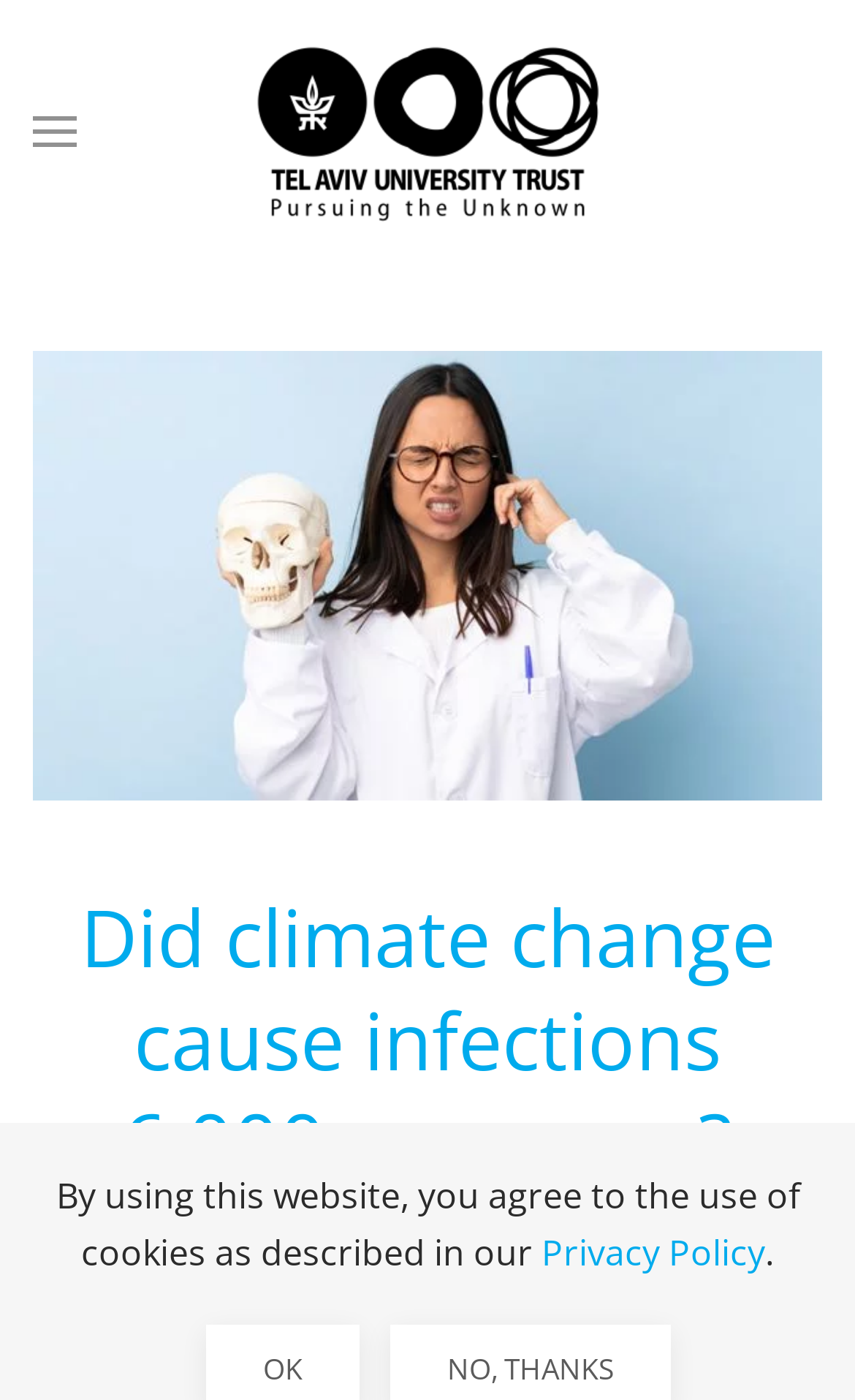Offer a meticulous caption that includes all visible features of the webpage.

The webpage is about an article discussing the potential link between climate change and infections 6,000 years ago. At the top left corner, there is a button to open a menu, accompanied by a small image. Next to it, on the top right corner, there is a link to go back to the home page, accompanied by an image of the Tel Aviv University Trust logo.

Below these elements, there is a prominent heading that repeats the title of the article, "Did climate change cause infections 6,000 years ago?" This heading spans almost the entire width of the page.

Further down, there is a static text element displaying the date "May 21, 2020" on the right side of the page. Below this, there is a paragraph of text that mentions the use of cookies on the website, followed by a link to the Privacy Policy and a period at the end of the sentence.

There are no other prominent UI elements or images on the page, aside from the logo and the small image next to the menu button. The overall layout is simple, with a clear focus on the article title and content.